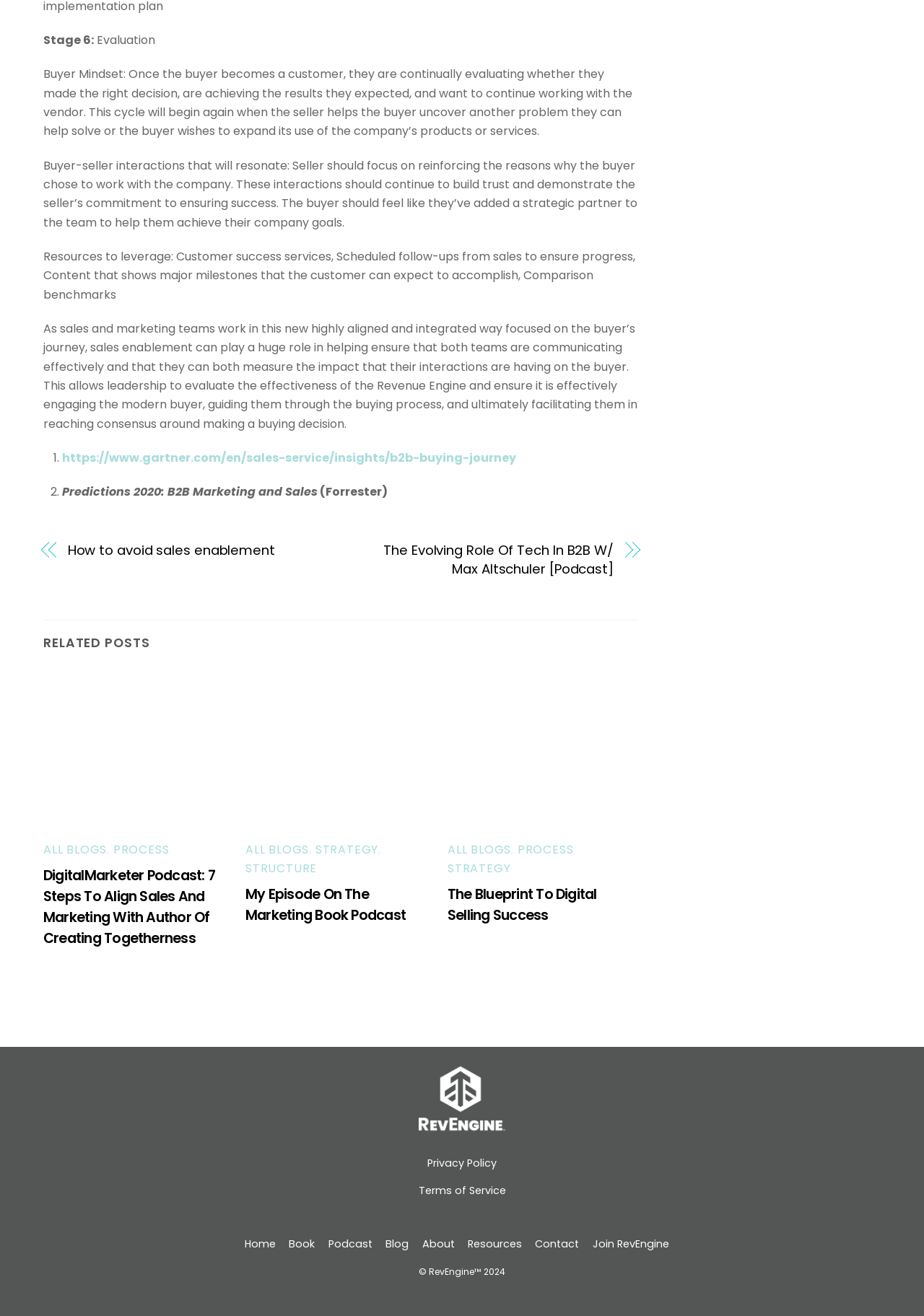Point out the bounding box coordinates of the section to click in order to follow this instruction: "Visit 'RELATED POSTS' section".

[0.047, 0.471, 0.69, 0.496]